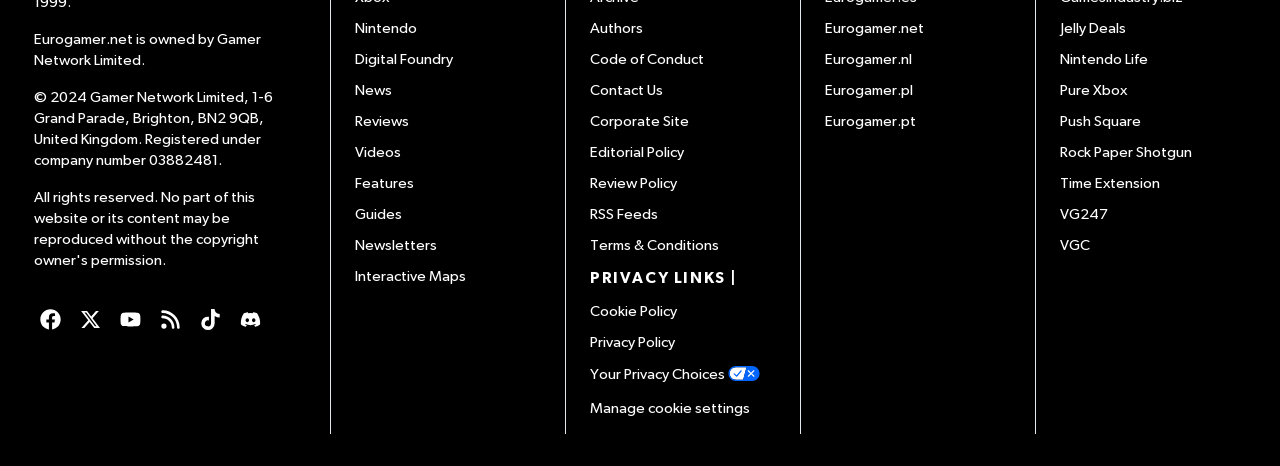What is the name of the sister website that focuses on Nintendo?
Your answer should be a single word or phrase derived from the screenshot.

Nintendo Life